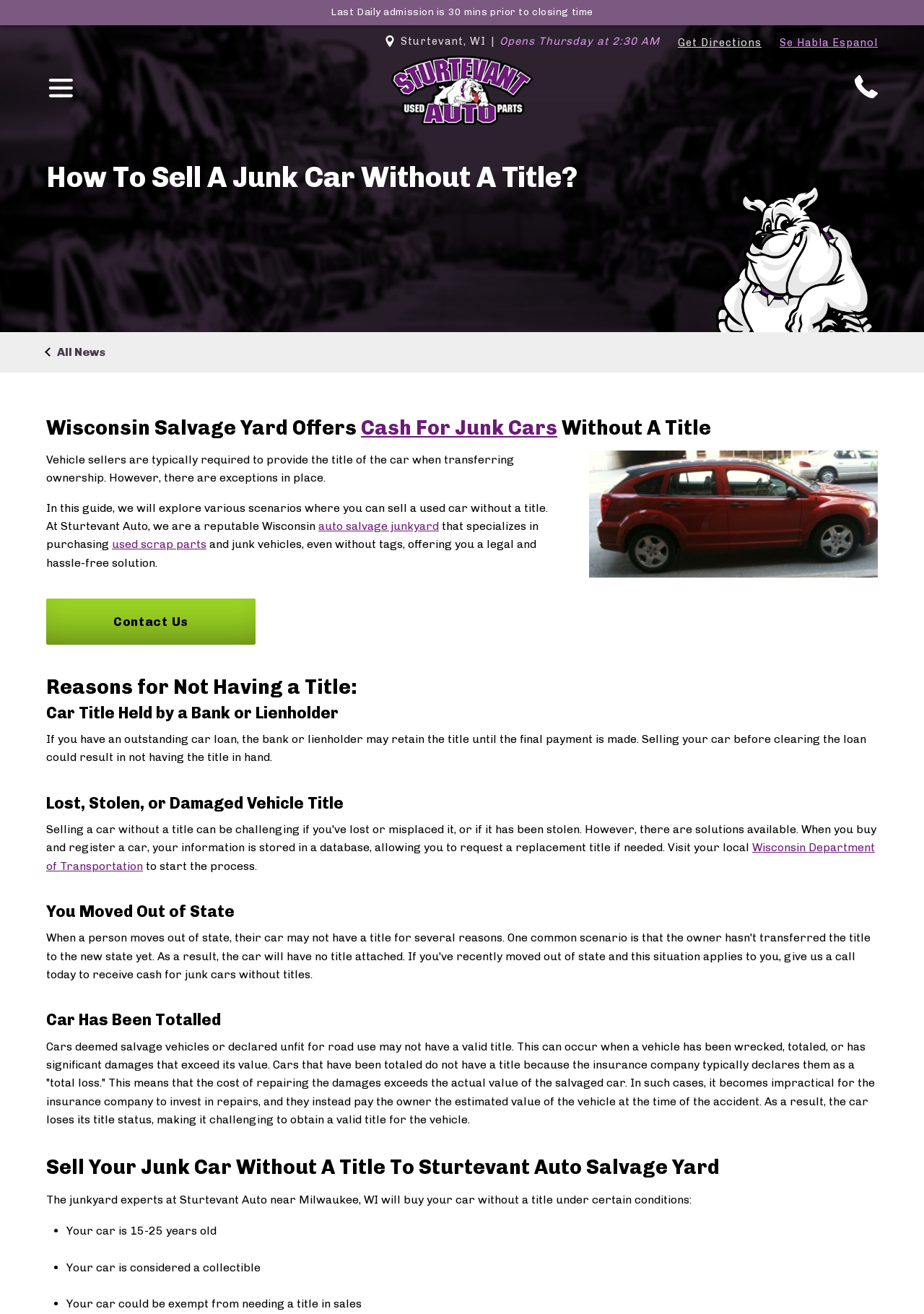What is the main heading displayed on the webpage? Please provide the text.

How To Sell A Junk Car Without A Title?